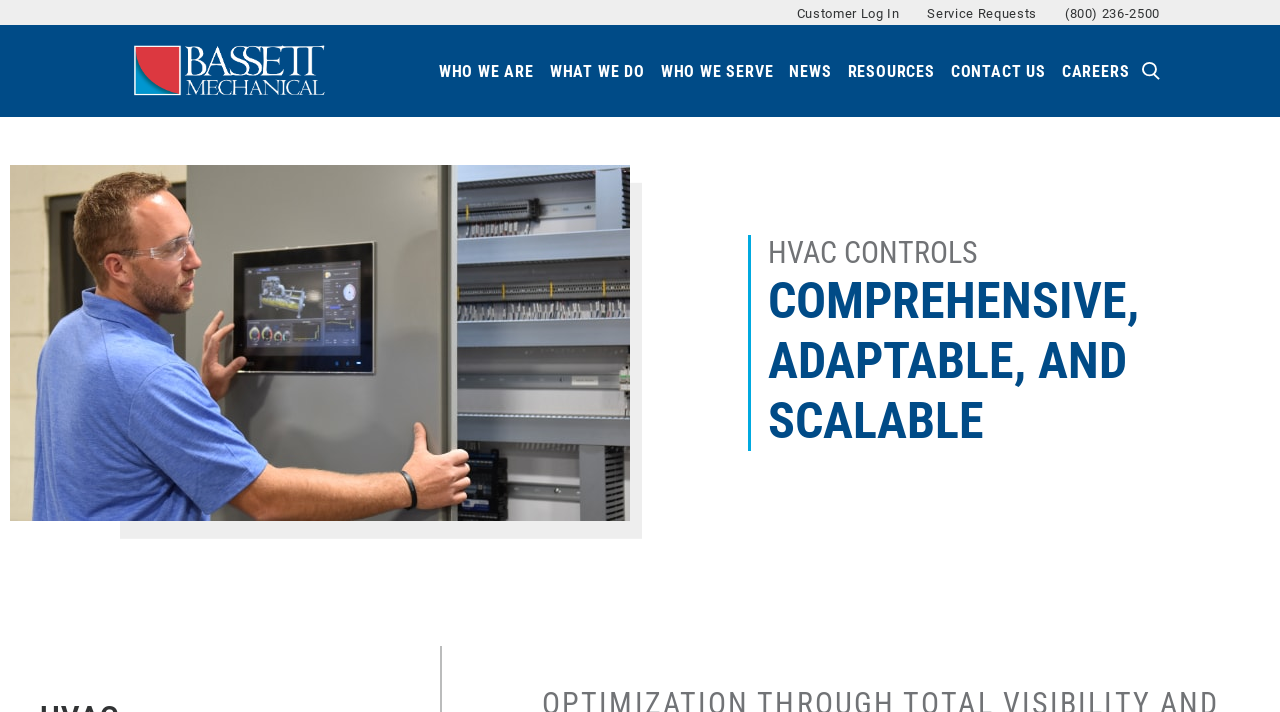Using the provided element description: "What We Do", identify the bounding box coordinates. The coordinates should be four floats between 0 and 1 in the order [left, top, right, bottom].

[0.43, 0.086, 0.504, 0.116]